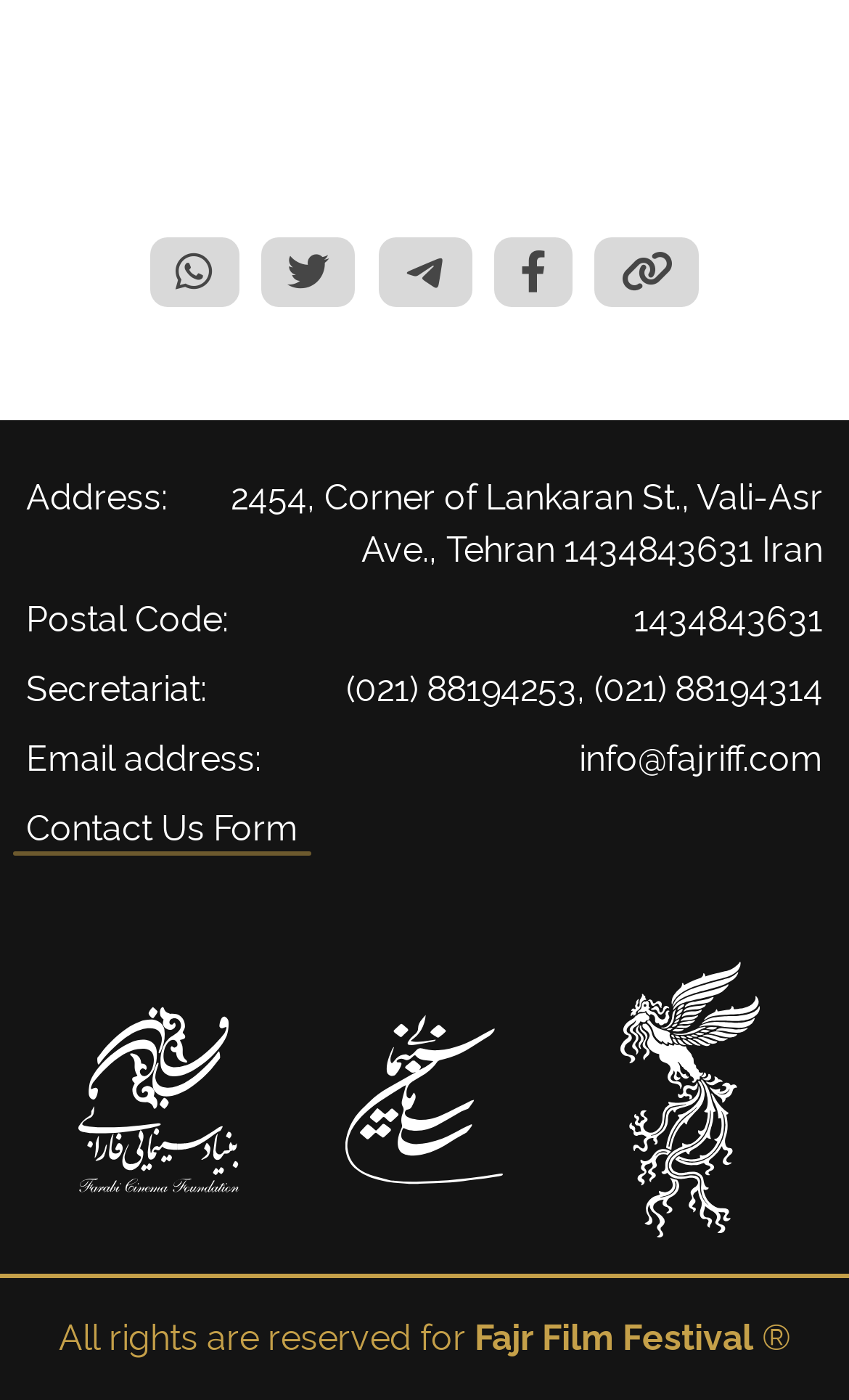Determine the bounding box coordinates of the region I should click to achieve the following instruction: "Visit 41st Fajr International Film Festival". Ensure the bounding box coordinates are four float numbers between 0 and 1, i.e., [left, top, right, bottom].

[0.718, 0.685, 0.908, 0.884]